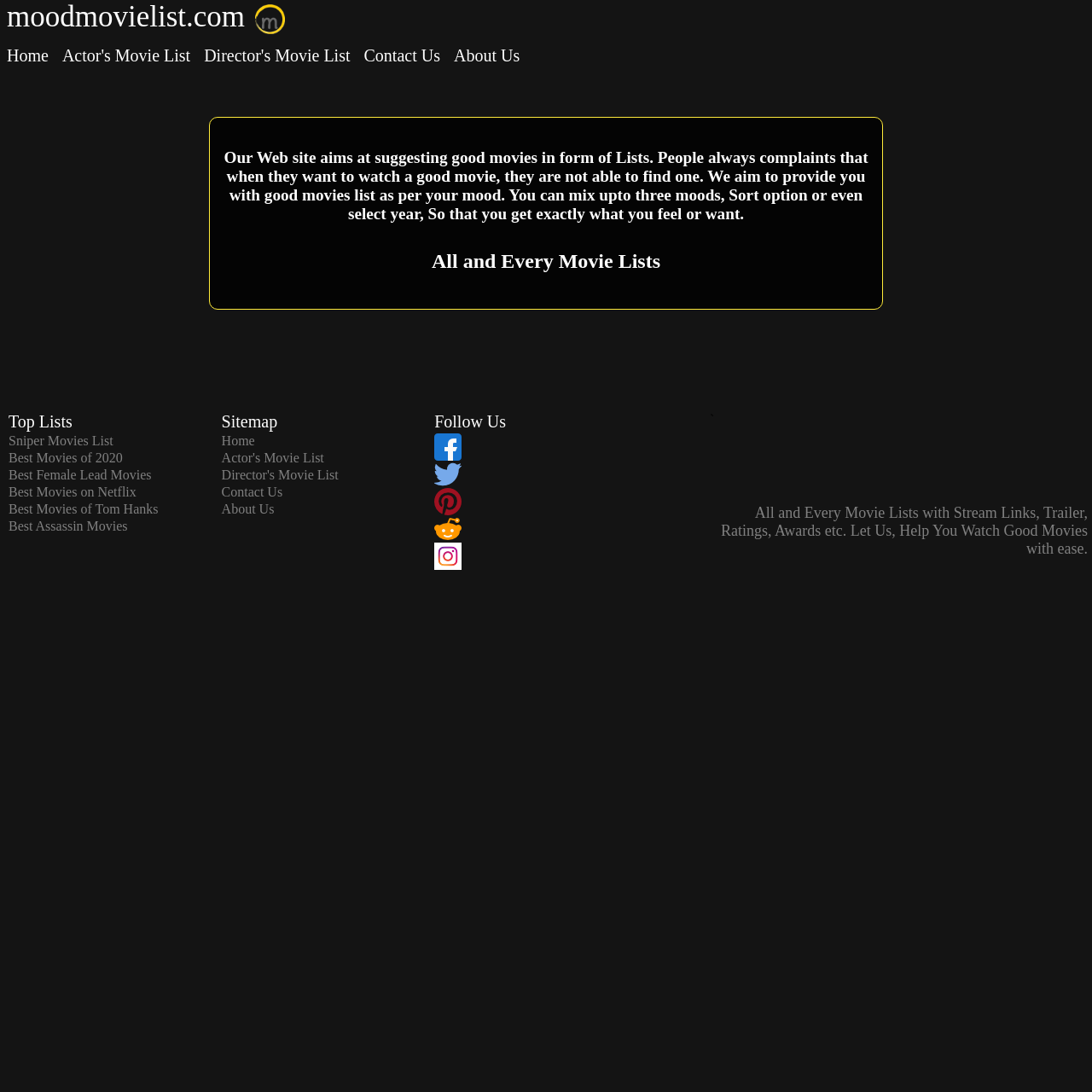Identify the bounding box coordinates for the element you need to click to achieve the following task: "Click the link to learn more about closed-cell spray foam". The coordinates must be four float values ranging from 0 to 1, formatted as [left, top, right, bottom].

None